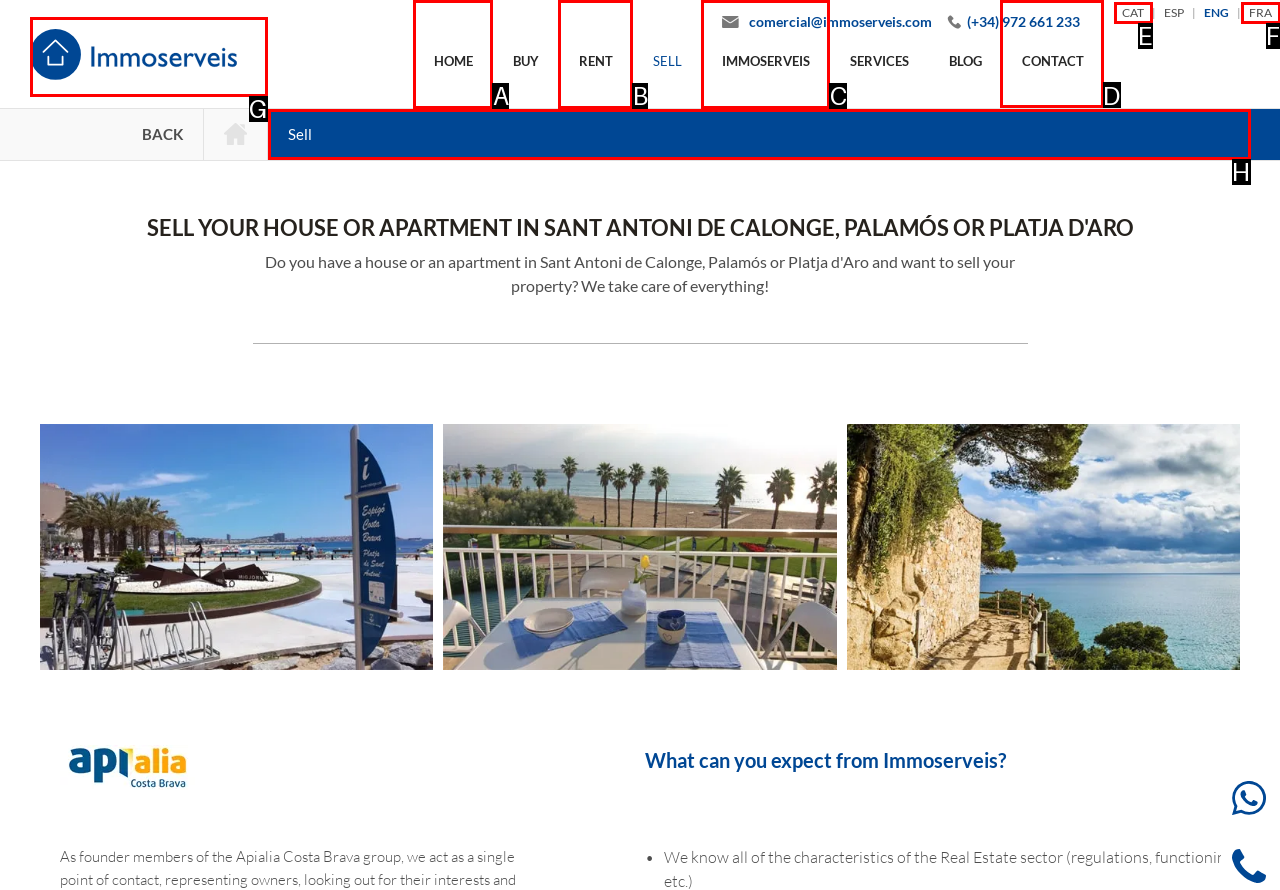Decide which UI element to click to accomplish the task: Click the CONTACT link
Respond with the corresponding option letter.

D